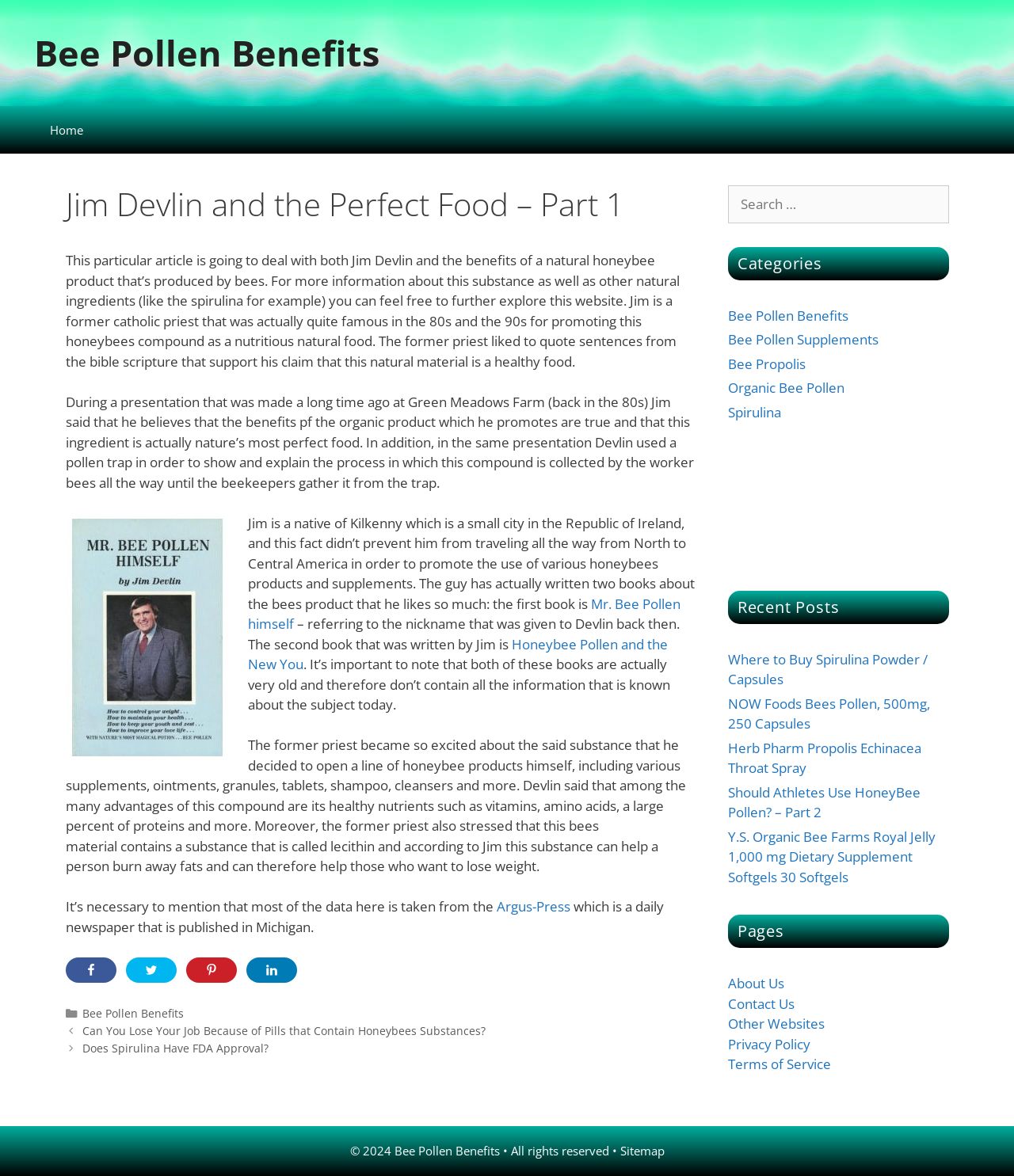Given the description "parent_node: Marketing", determine the bounding box of the corresponding UI element.

None